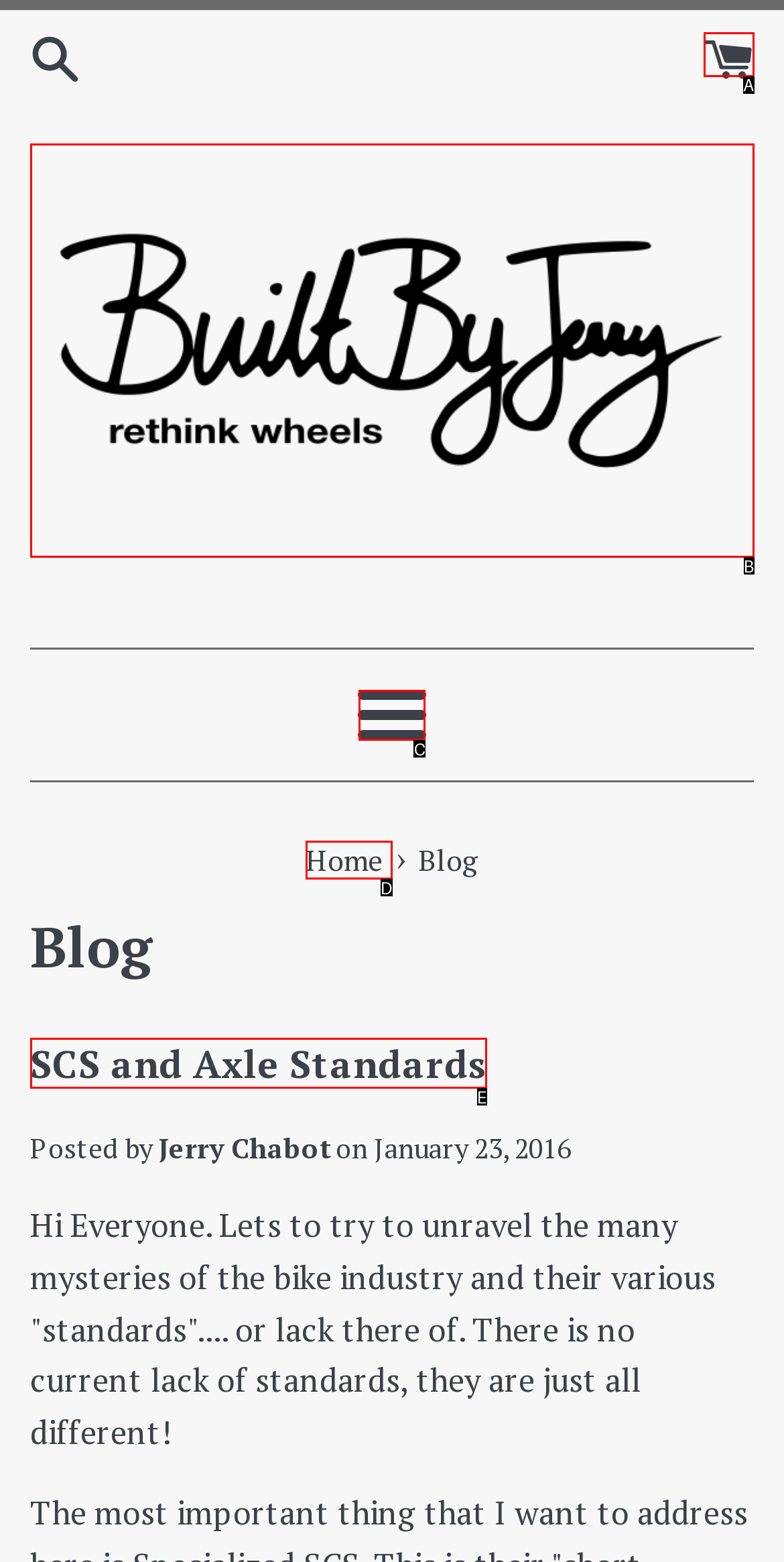From the given choices, determine which HTML element aligns with the description: Cart (0) Respond with the letter of the appropriate option.

A